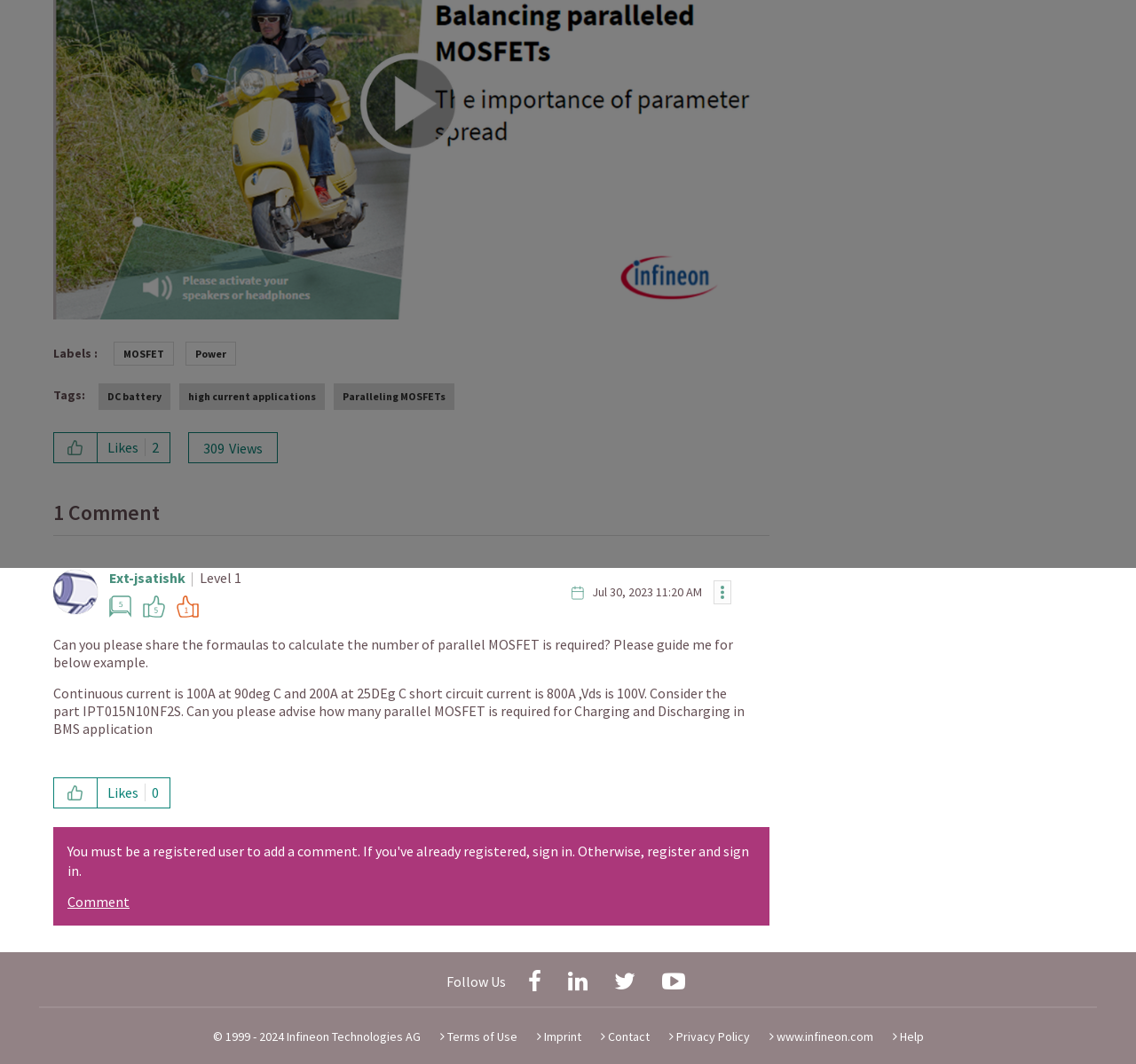Please determine the bounding box coordinates, formatted as (top-left x, top-left y, bottom-right x, bottom-right y), with all values as floating point numbers between 0 and 1. Identify the bounding box of the region described as: high current applications

[0.158, 0.36, 0.286, 0.385]